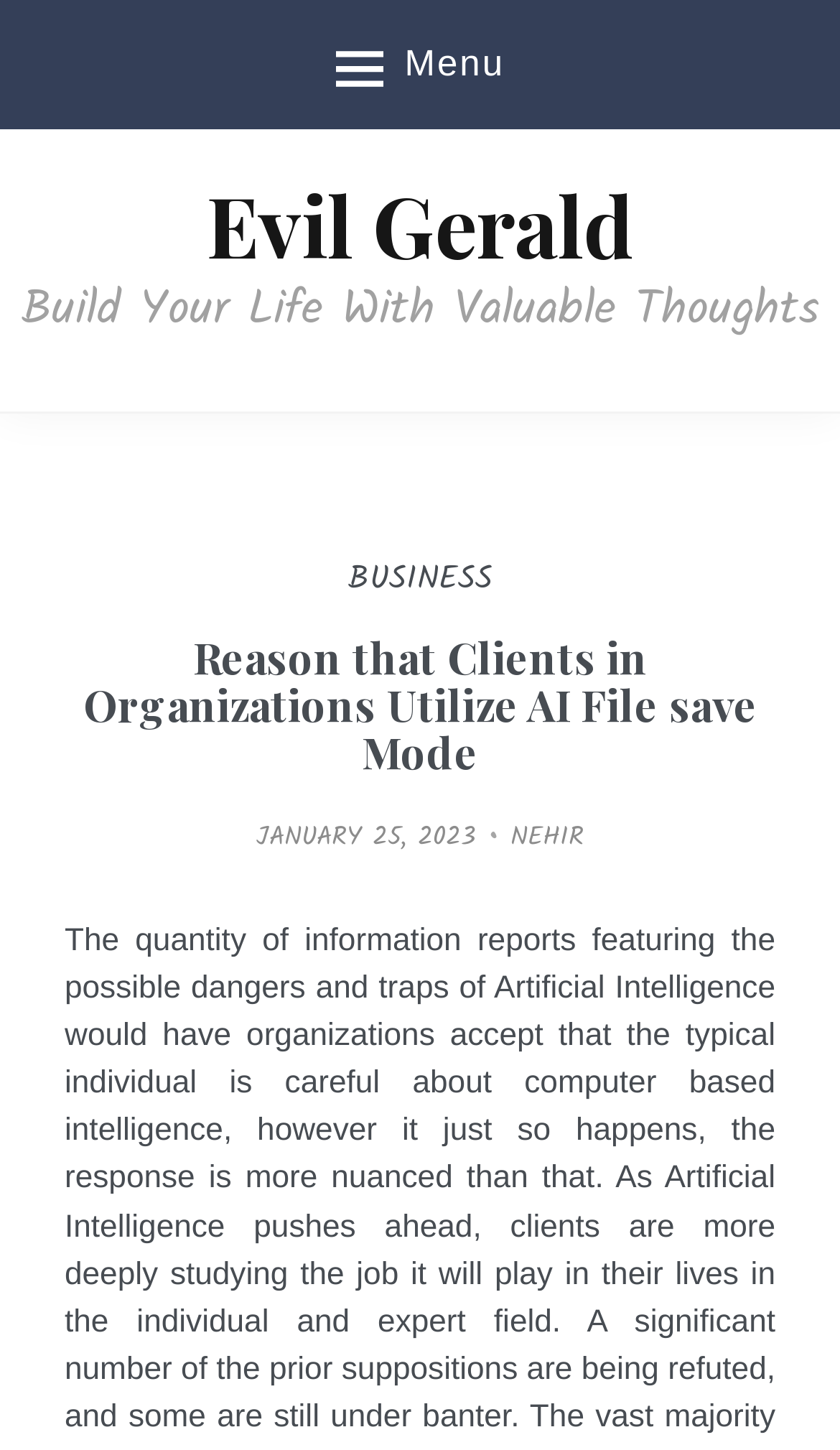Identify the text that serves as the heading for the webpage and generate it.

Reason that Clients in Organizations Utilize AI File save Mode